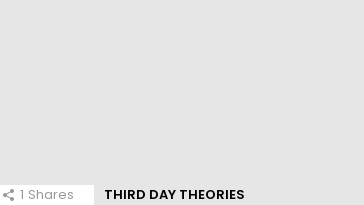How many shares does the content have?
Answer the question with as much detail as you can, using the image as a reference.

The number of shares is indicated by the sharing option displayed alongside the banner, which shows '1 Shares'.